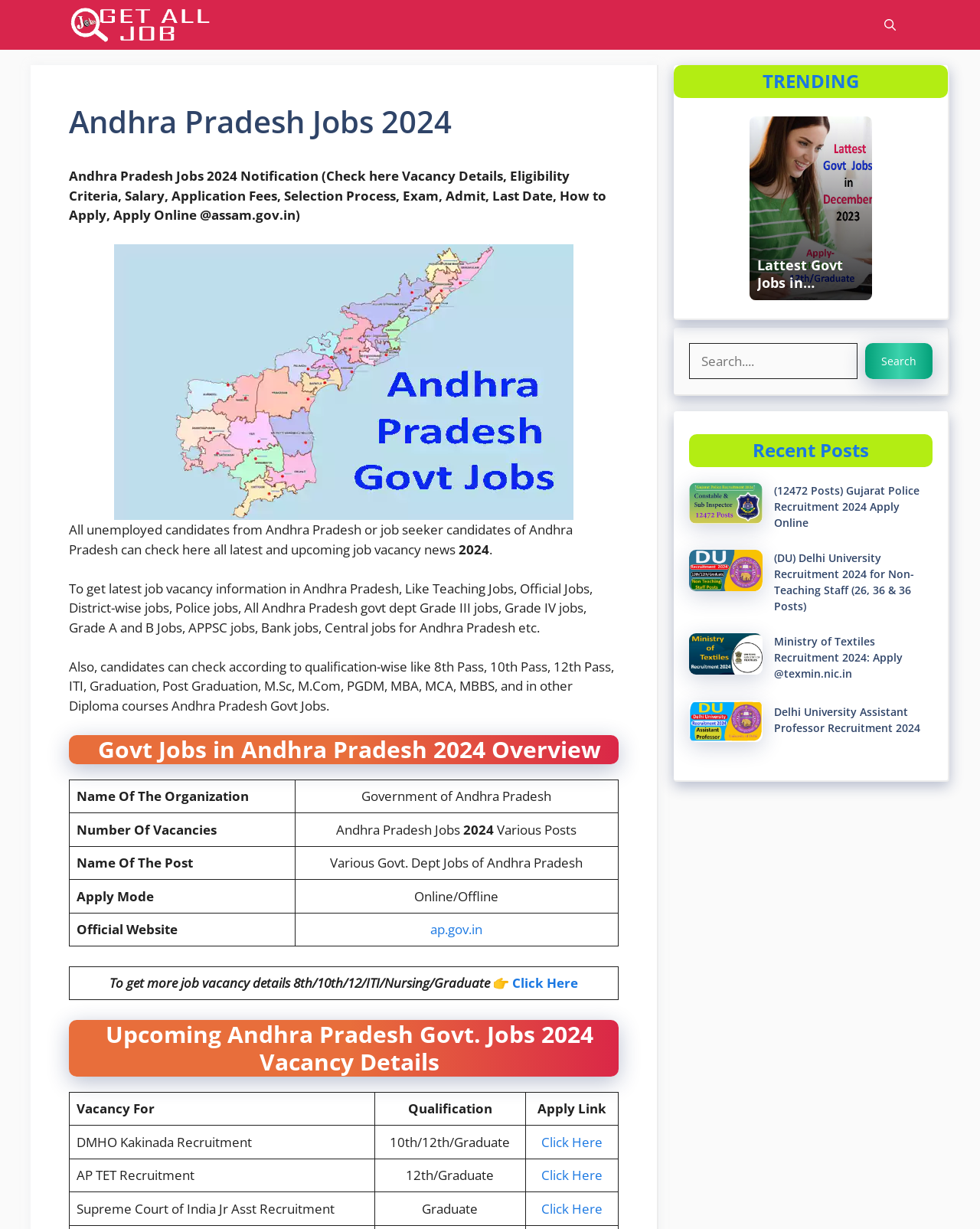Return the bounding box coordinates of the UI element that corresponds to this description: "ap.gov.in". The coordinates must be given as four float numbers in the range of 0 and 1, [left, top, right, bottom].

[0.439, 0.749, 0.492, 0.763]